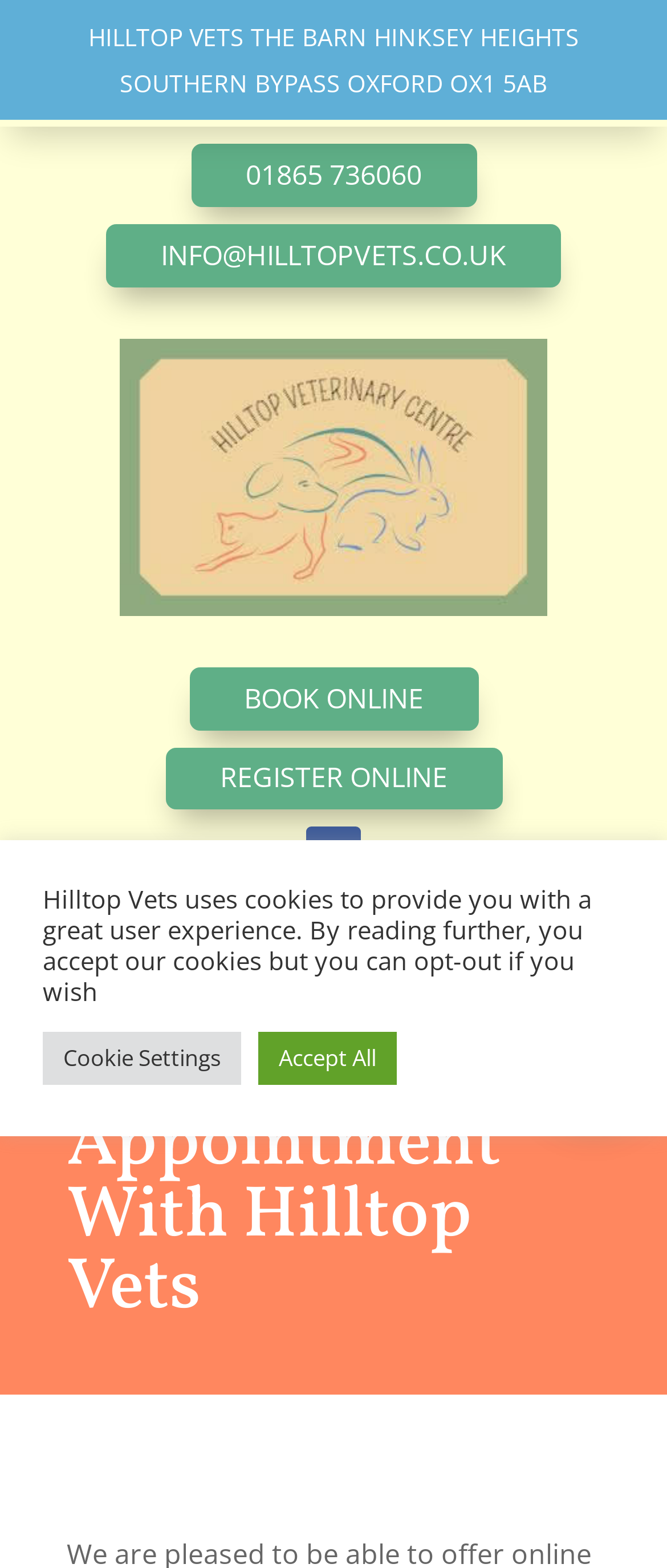Provide a comprehensive caption for the webpage.

The webpage is for Hilltop Vets, a veterinary center. At the top, there is a header section that displays the clinic's address, "HILLTOP VETS THE BARN HINKSEY HEIGHTS SOUTHERN BYPASS OXFORD OX1 5AB", in a prominent font. Below the address, there are three links: a phone number "01865 736060", an email address "INFO@HILLTOPVETS.CO.UK", and the clinic's name "Hilltop Veterinary Centre", which is accompanied by an image of the clinic's logo.

To the right of the clinic's name, there are two prominent buttons: "BOOK ONLINE" and "REGISTER ONLINE". Below these buttons, there is a toggle menu button, represented by an icon, and a "Toggle Menu" button. When expanded, the menu displays a heading "Book An Appointment With Hilltop Vets".

At the bottom of the page, there is a notice about cookies, stating that Hilltop Vets uses cookies to provide a great user experience and offering the option to opt-out. There are two buttons: "Cookie Settings" and "Accept All", allowing users to manage their cookie preferences.